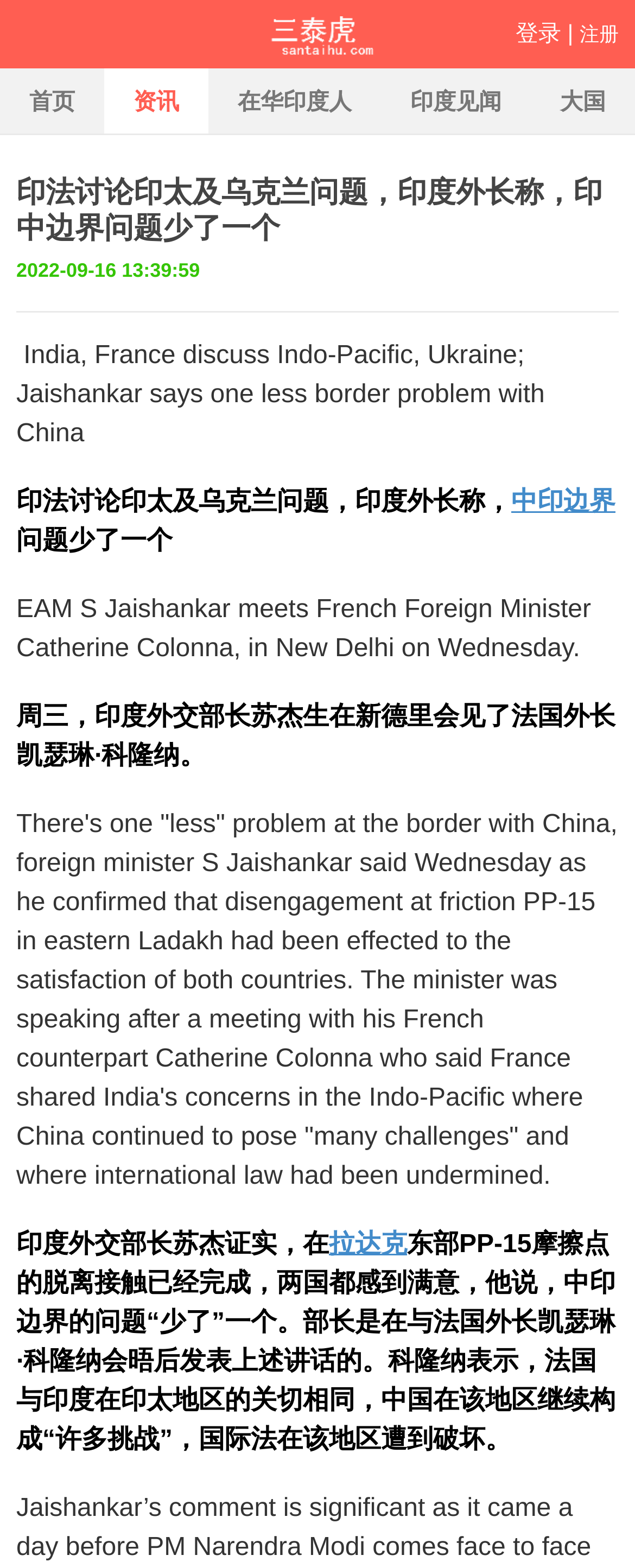Please mark the bounding box coordinates of the area that should be clicked to carry out the instruction: "view news about India".

[0.6, 0.044, 0.836, 0.085]